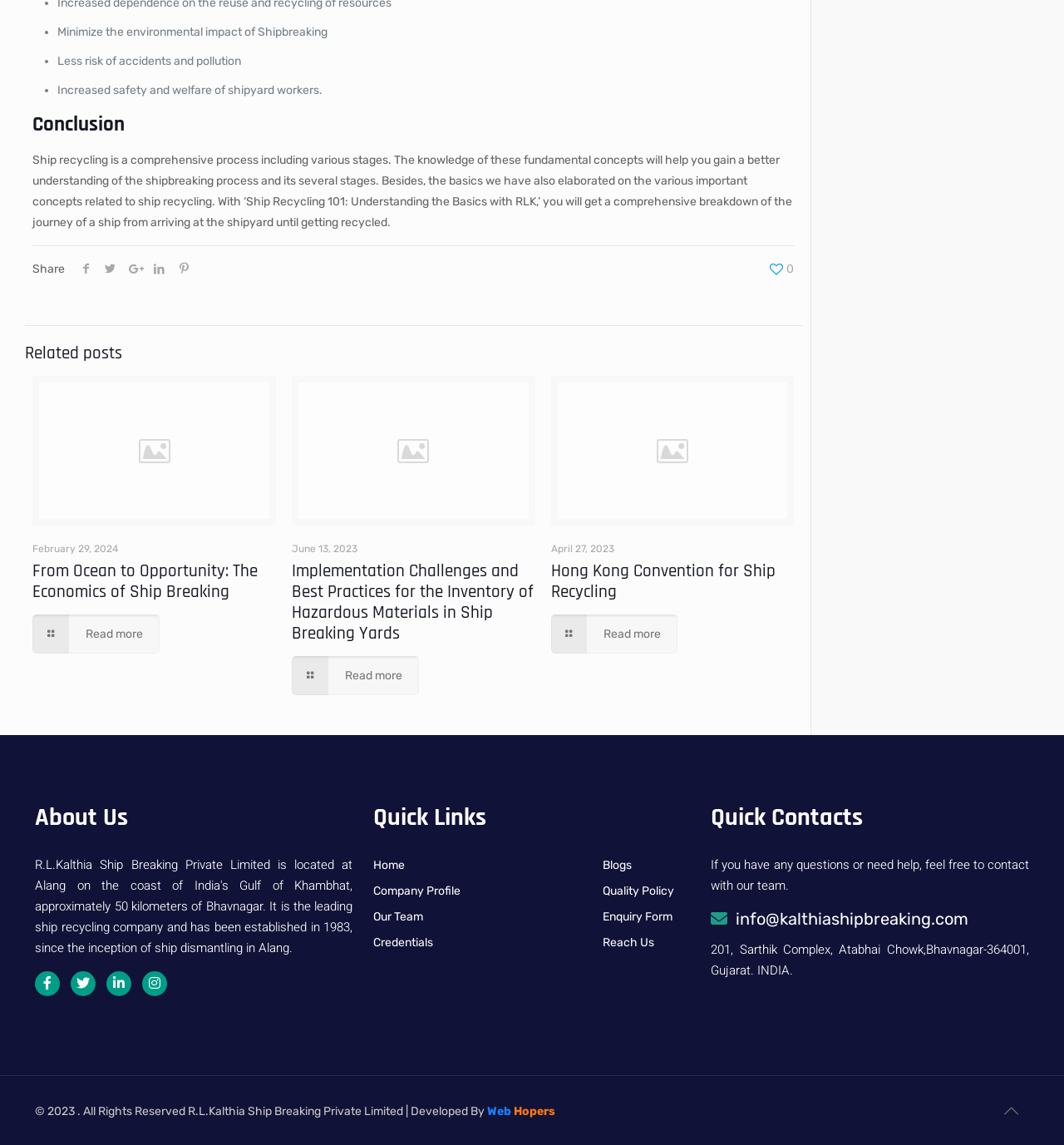Extract the bounding box coordinates for the described element: "Reach Us". The coordinates should be represented as four float numbers between 0 and 1: [left, top, right, bottom].

[0.566, 0.814, 0.615, 0.832]